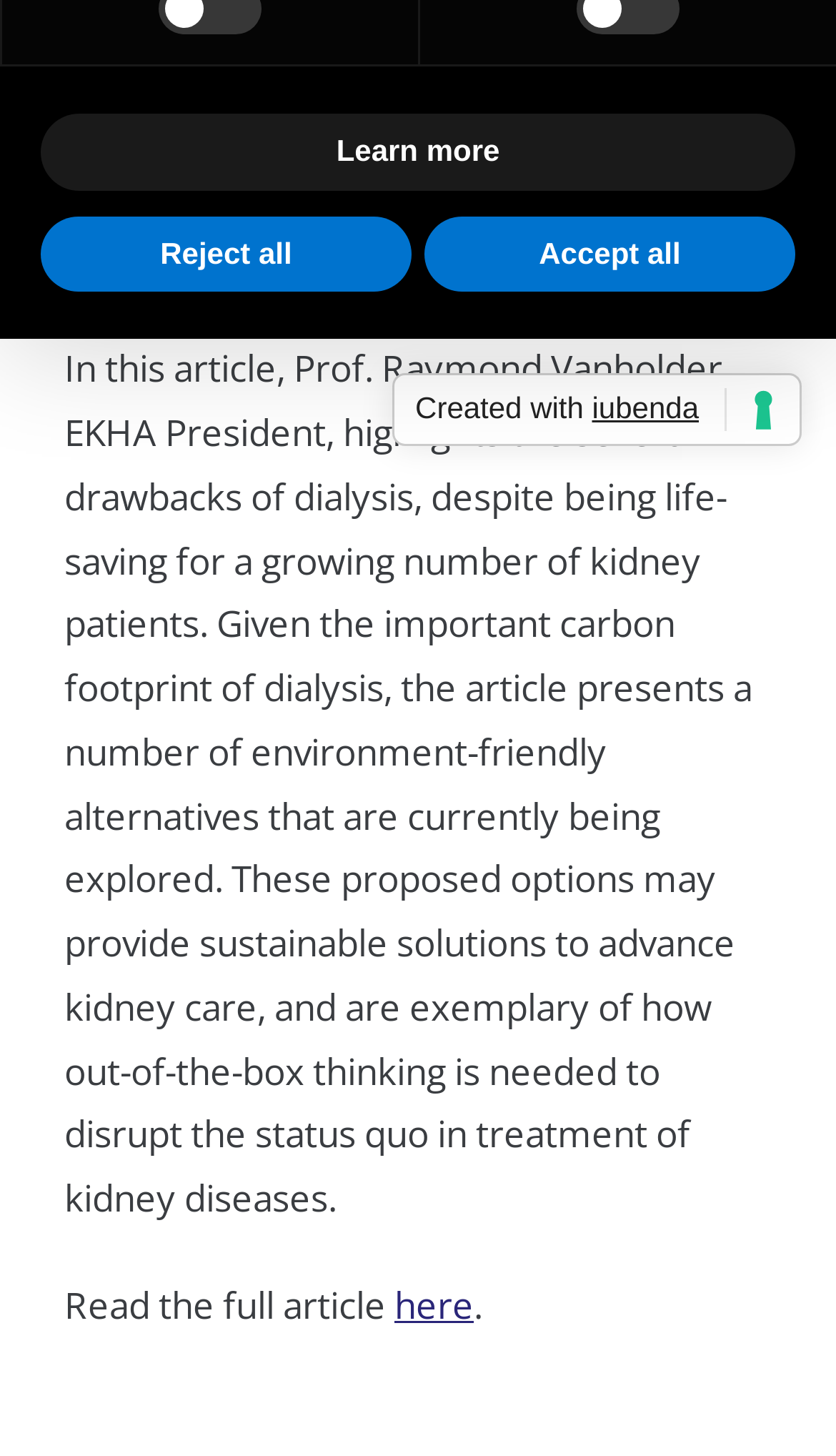Using the given description, provide the bounding box coordinates formatted as (top-left x, top-left y, bottom-right x, bottom-right y), with all values being floating point numbers between 0 and 1. Description: Reject all

[0.049, 0.148, 0.492, 0.201]